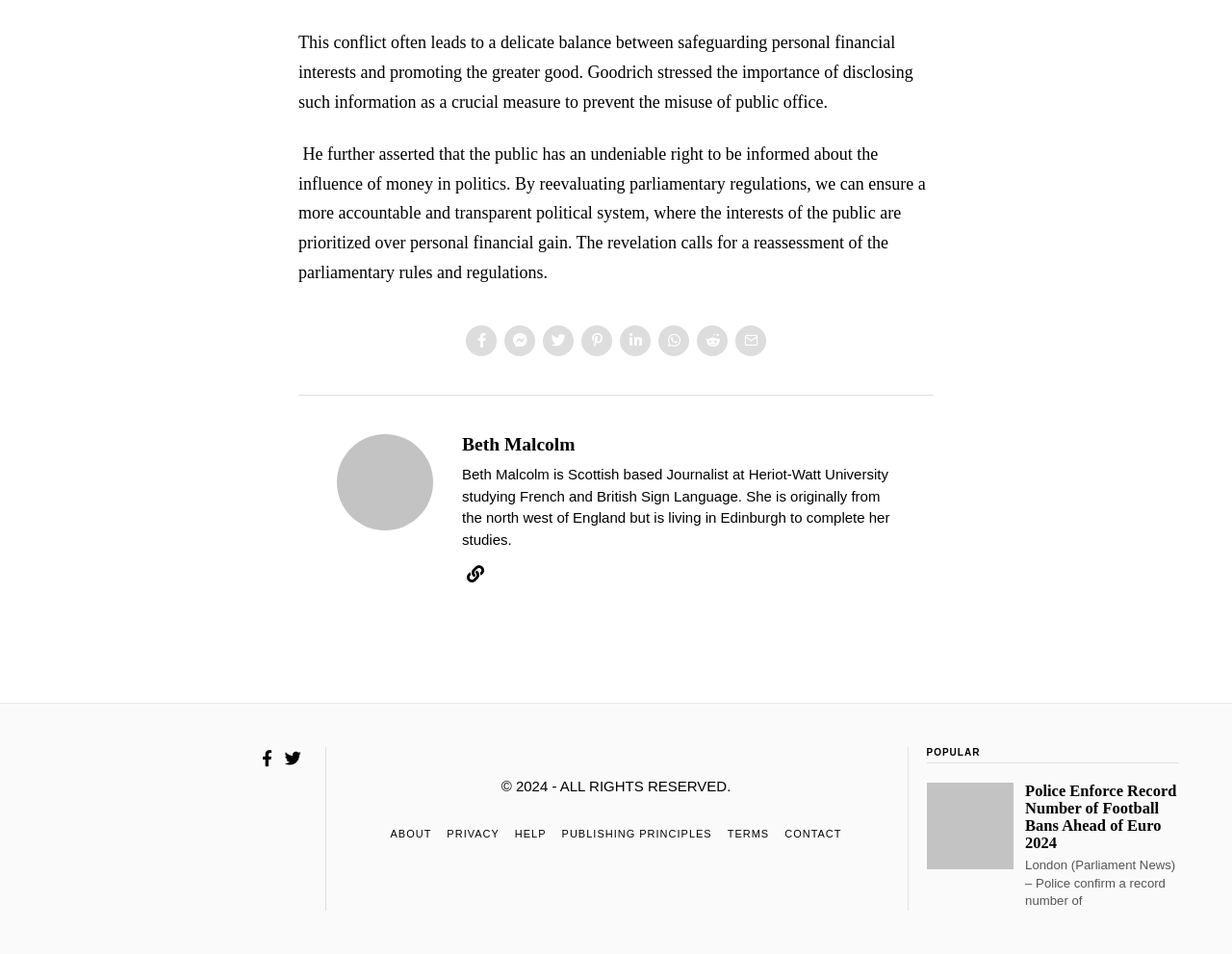Provide a short answer using a single word or phrase for the following question: 
What is the profession of Beth Malcolm?

Journalist